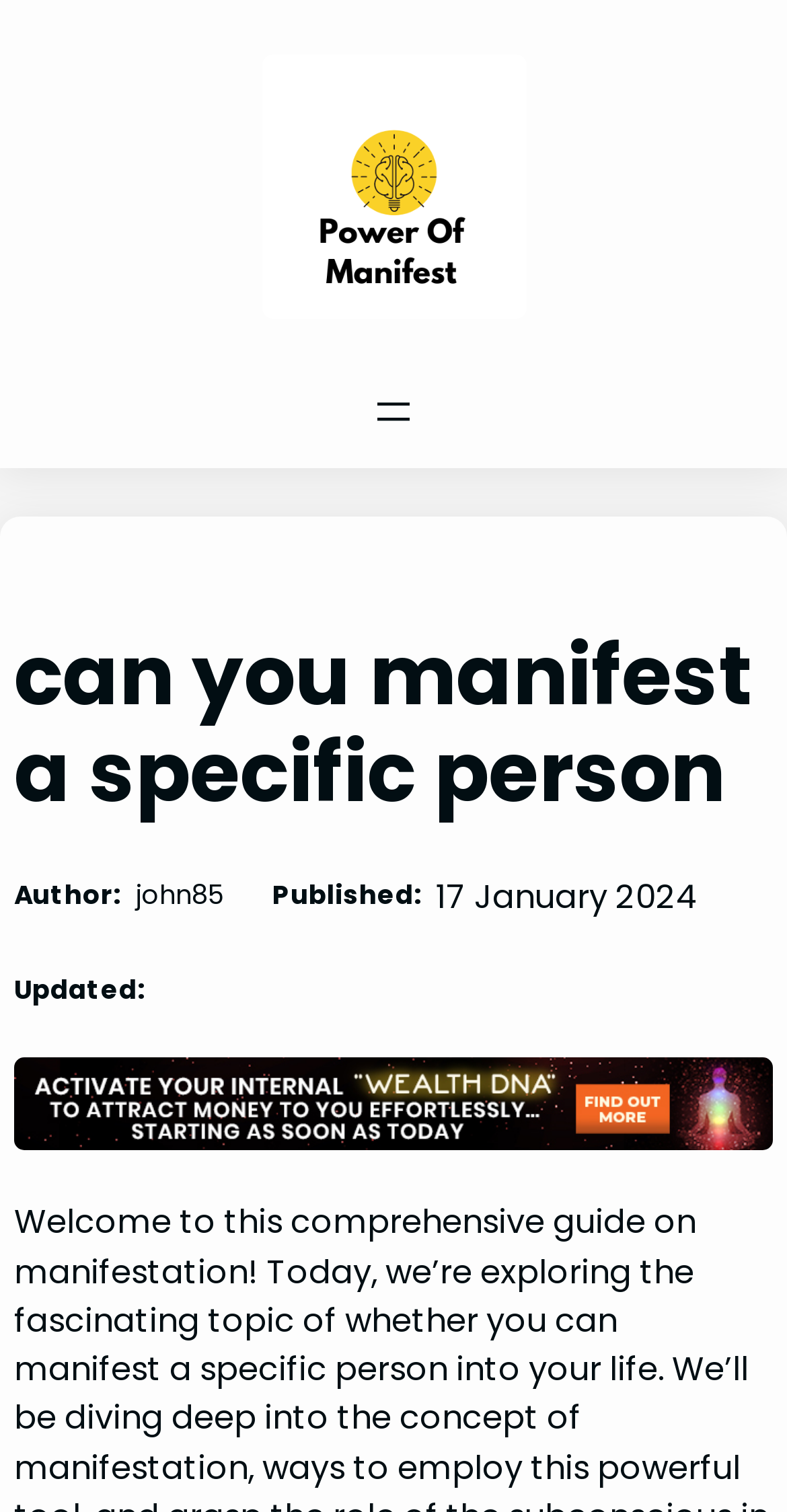Using the information in the image, give a detailed answer to the following question: What is the purpose of the button in the navigation section?

I found a 'button' element in the navigation section with a 'hasPopup' property set to 'dialog', which suggests that it opens a menu when clicked. The button's text is 'Open menu'.